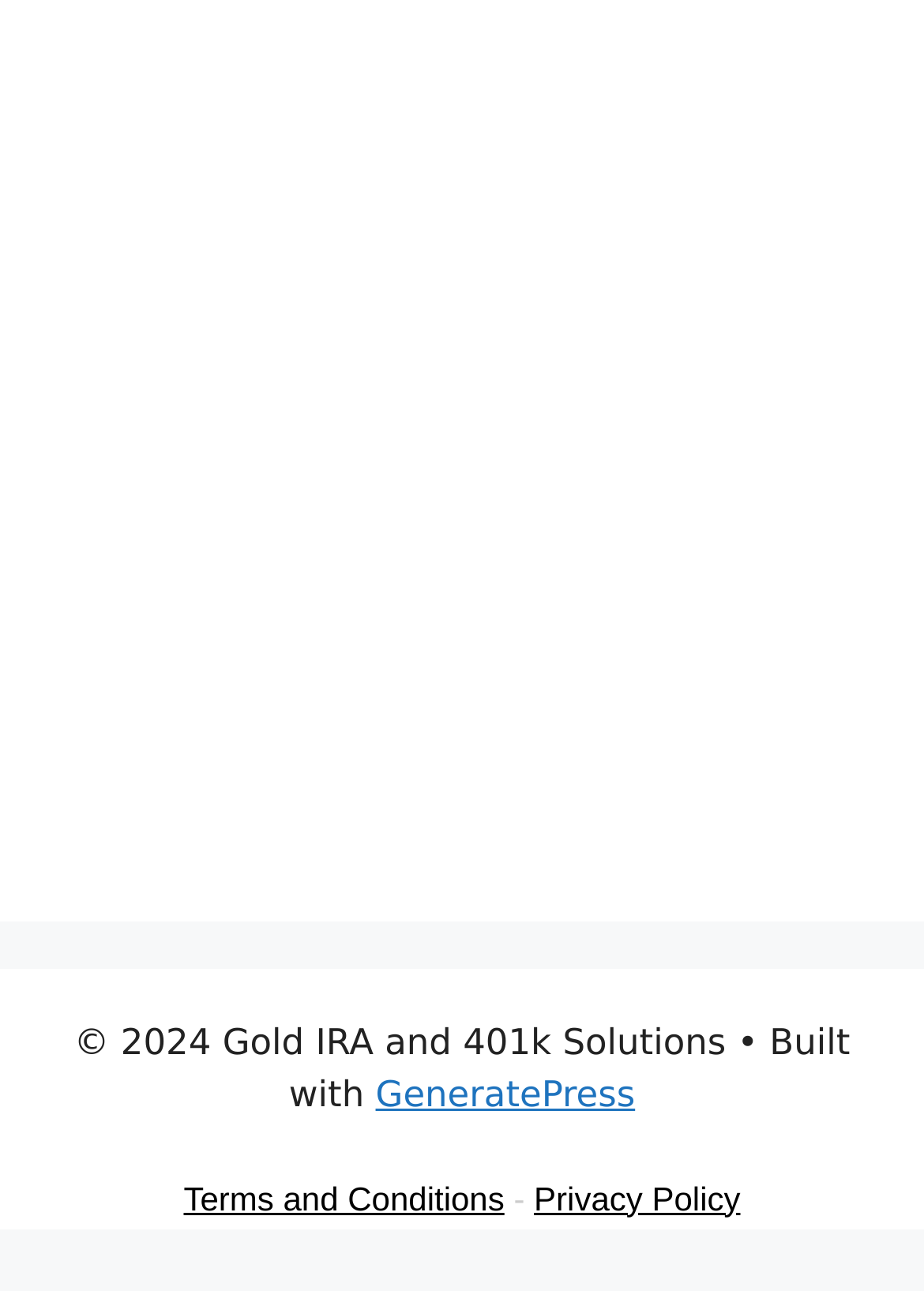With reference to the image, please provide a detailed answer to the following question: What is the name of the theme used to build the site?

I found the name of the theme by looking at the link element 'GeneratePress' which is a child of the contentinfo element 'Site'. The text preceding the link is '• Built with', suggesting that GeneratePress is the theme used to build the site.